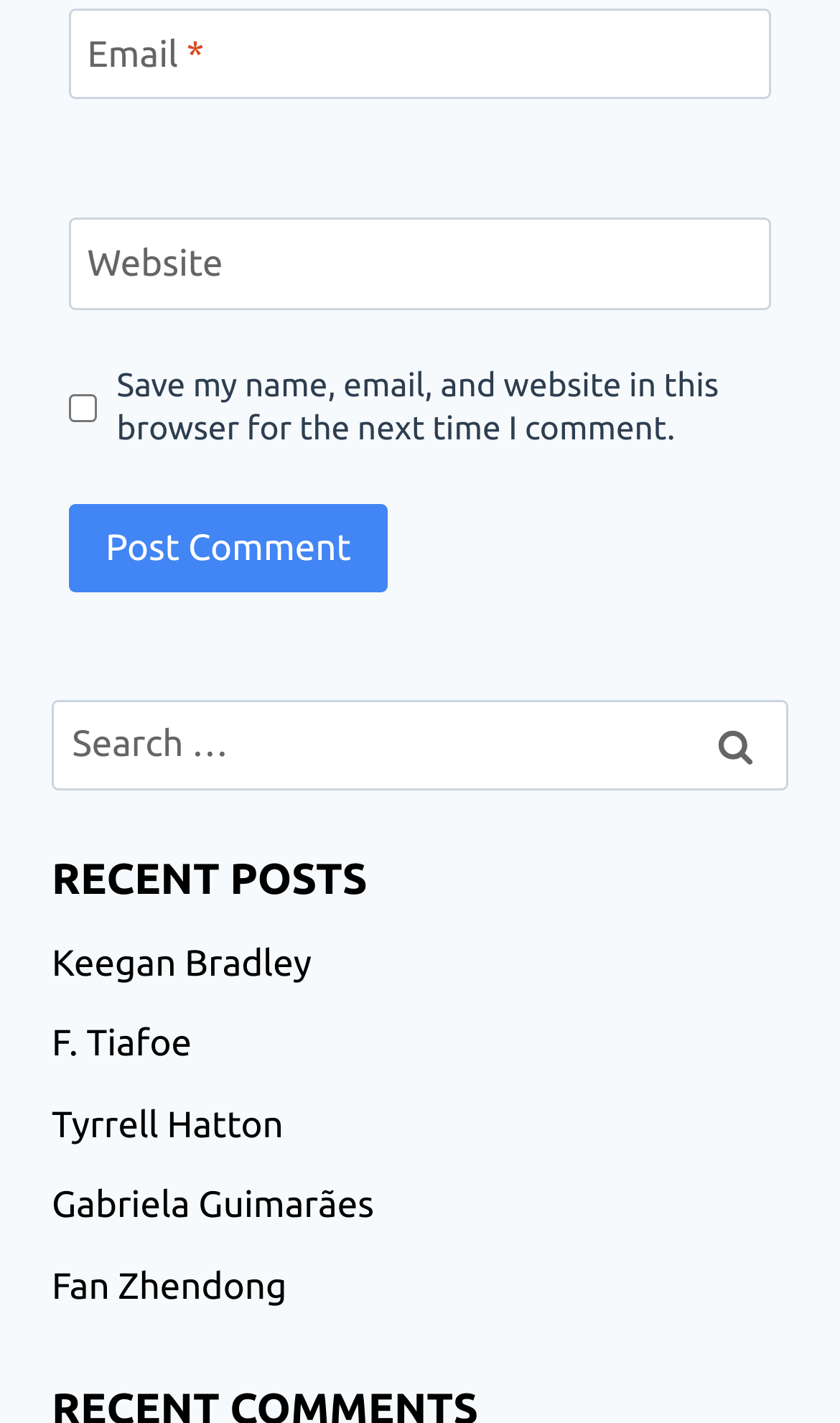Specify the bounding box coordinates of the area to click in order to execute this command: 'Click the Home link'. The coordinates should consist of four float numbers ranging from 0 to 1, and should be formatted as [left, top, right, bottom].

None